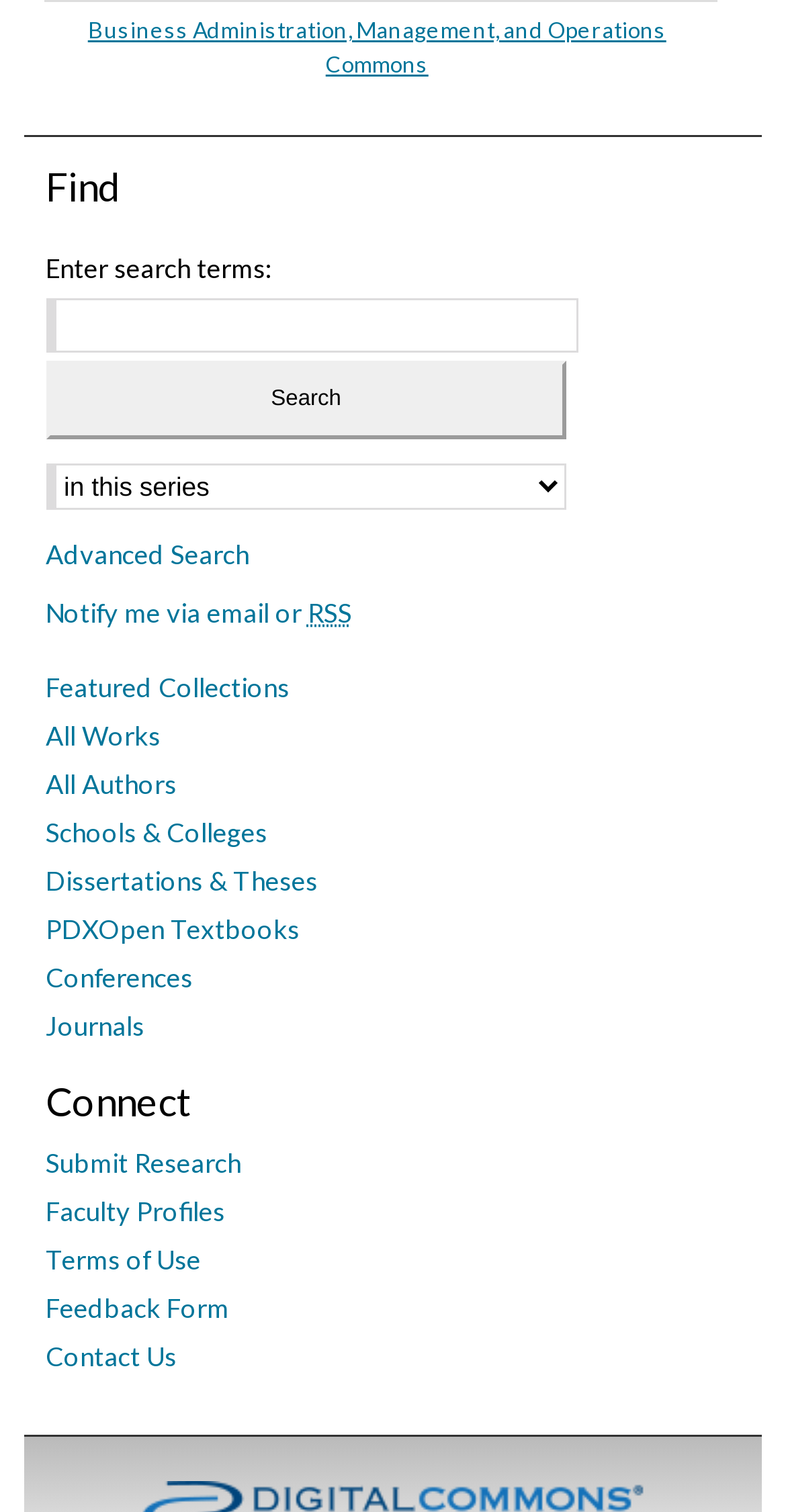What is the purpose of the textbox?
Use the image to answer the question with a single word or phrase.

Enter search terms